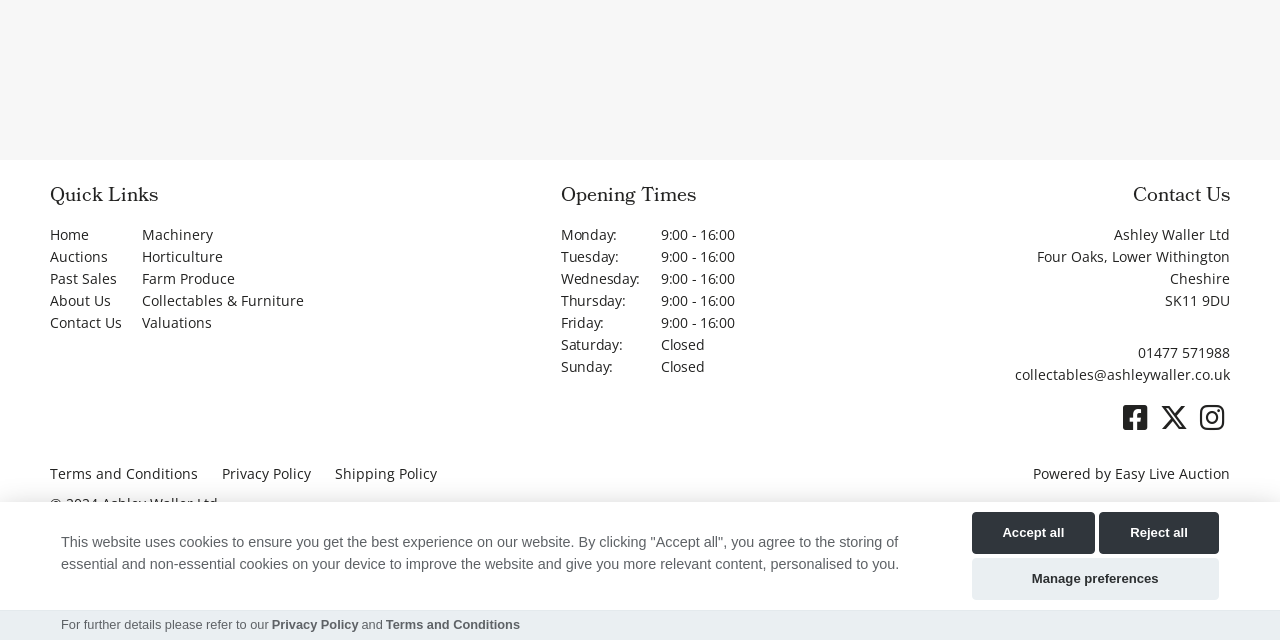Determine the bounding box coordinates for the UI element with the following description: "Reject all". The coordinates should be four float numbers between 0 and 1, represented as [left, top, right, bottom].

[0.859, 0.8, 0.952, 0.865]